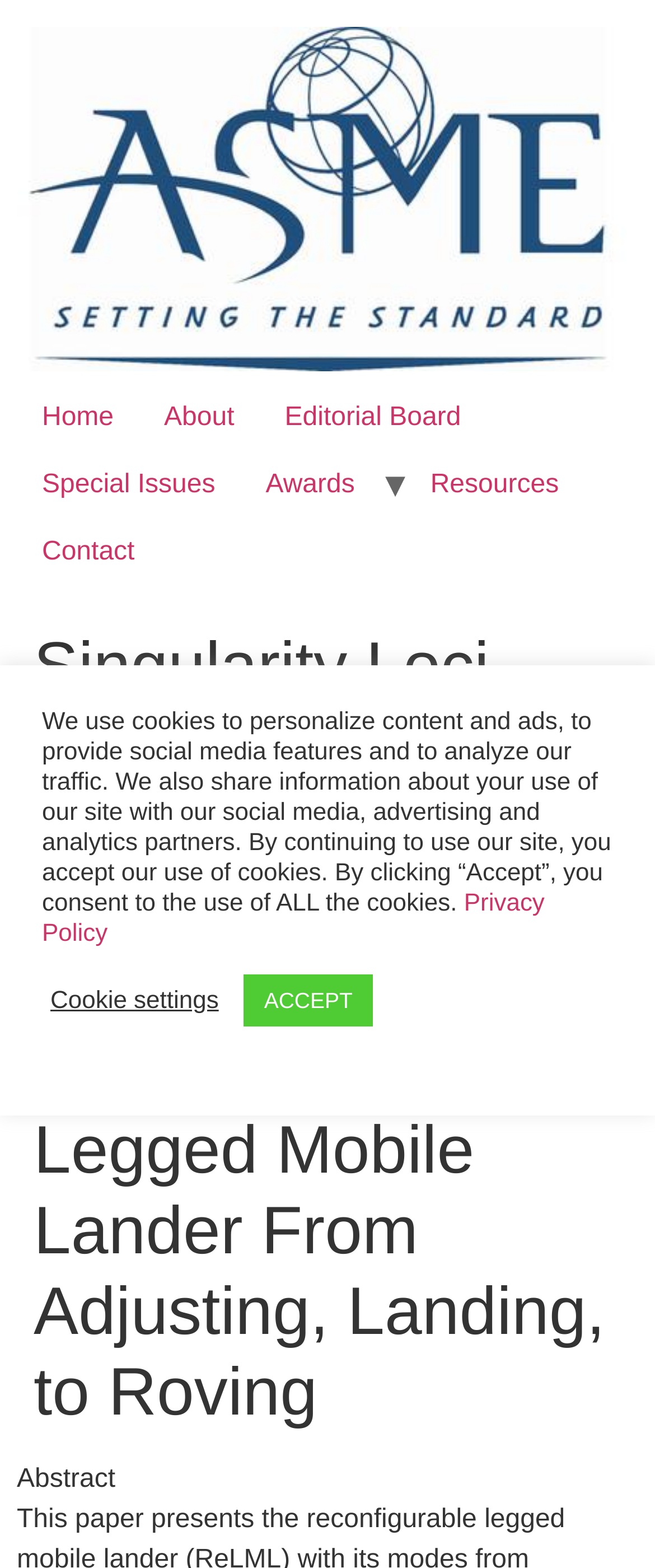Locate the bounding box of the user interface element based on this description: "Awards".

[0.367, 0.288, 0.58, 0.331]